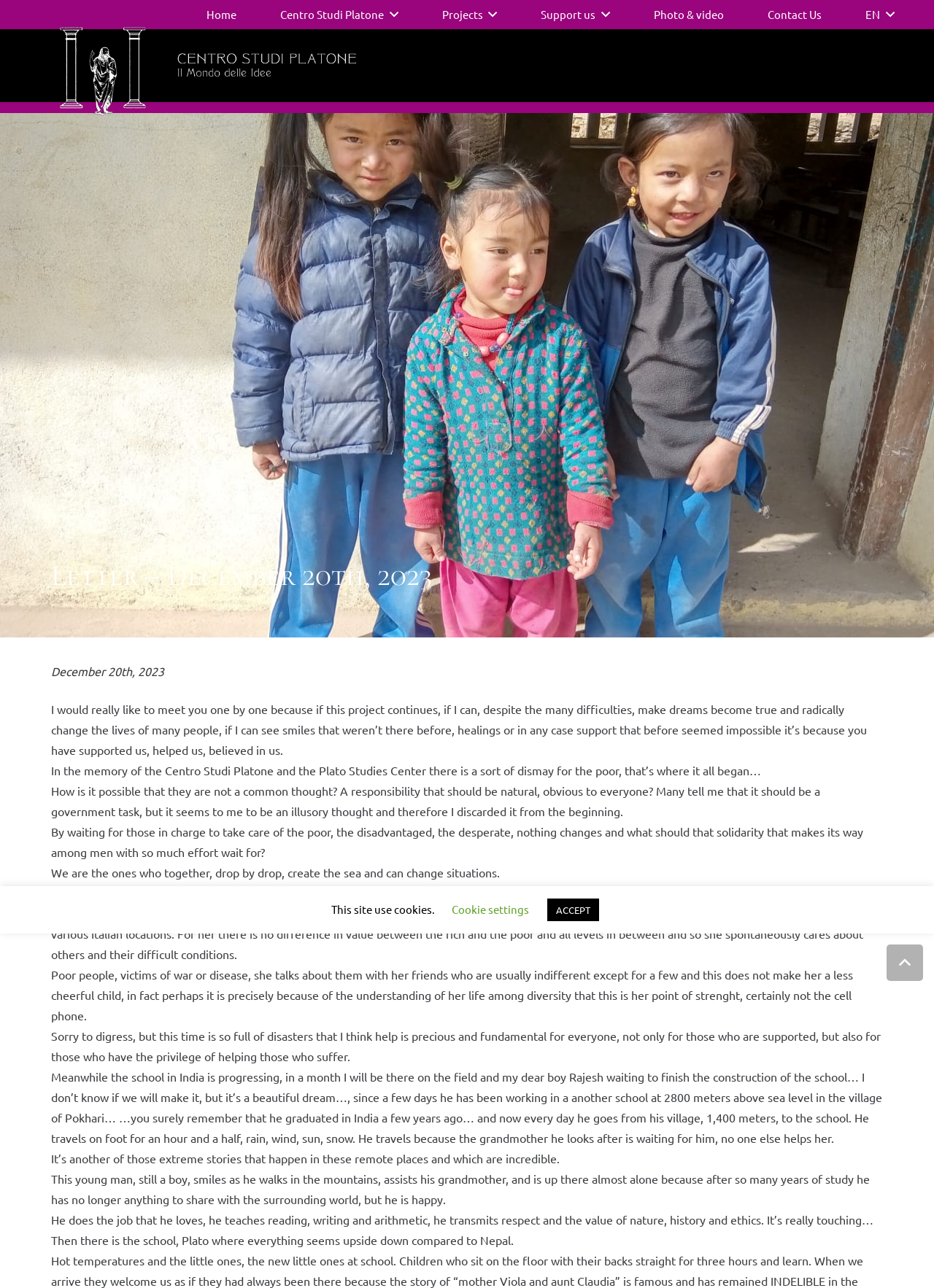Kindly respond to the following question with a single word or a brief phrase: 
What is the main topic of the webpage?

Helping the poor